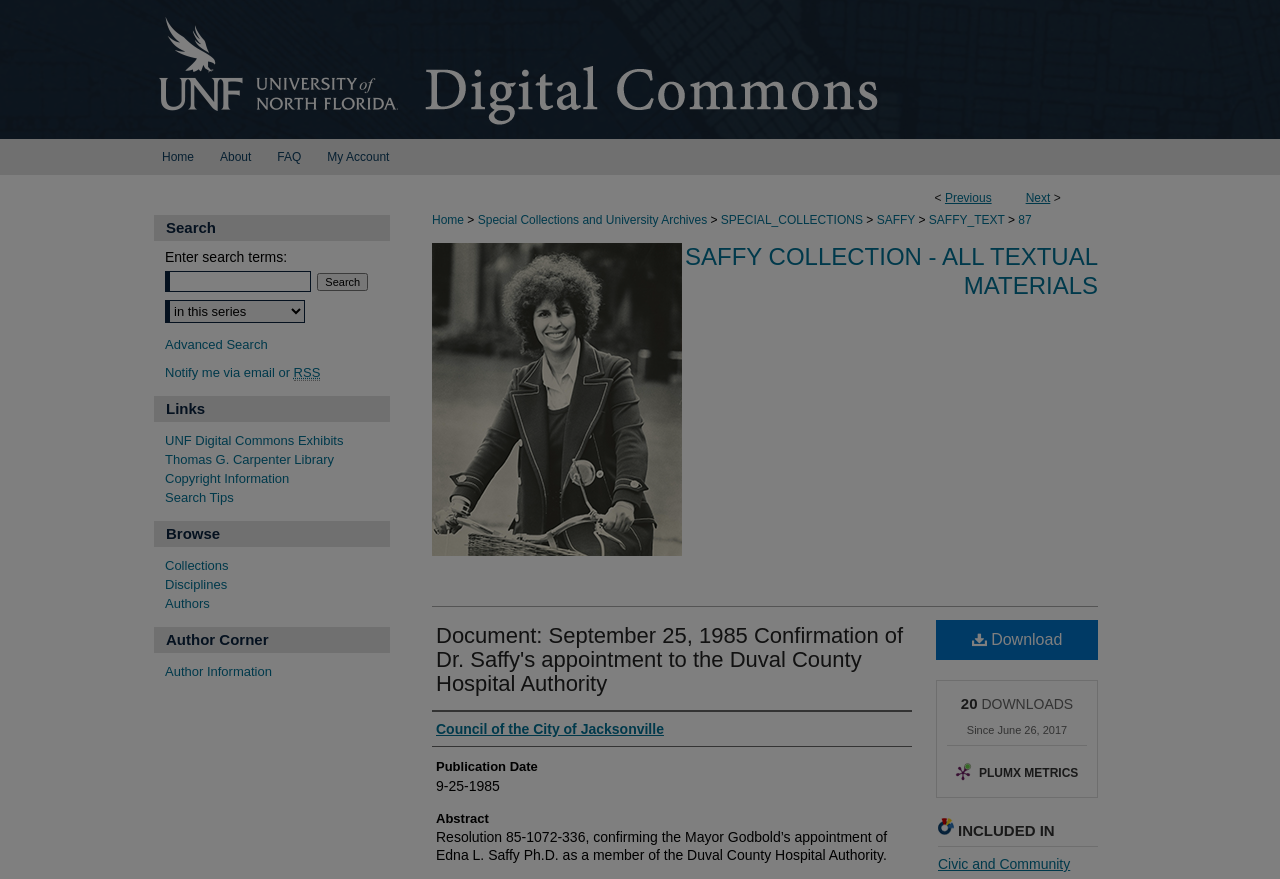Determine the bounding box coordinates of the clickable region to execute the instruction: "Click the 'Menu' link". The coordinates should be four float numbers between 0 and 1, denoted as [left, top, right, bottom].

[0.953, 0.0, 1.0, 0.057]